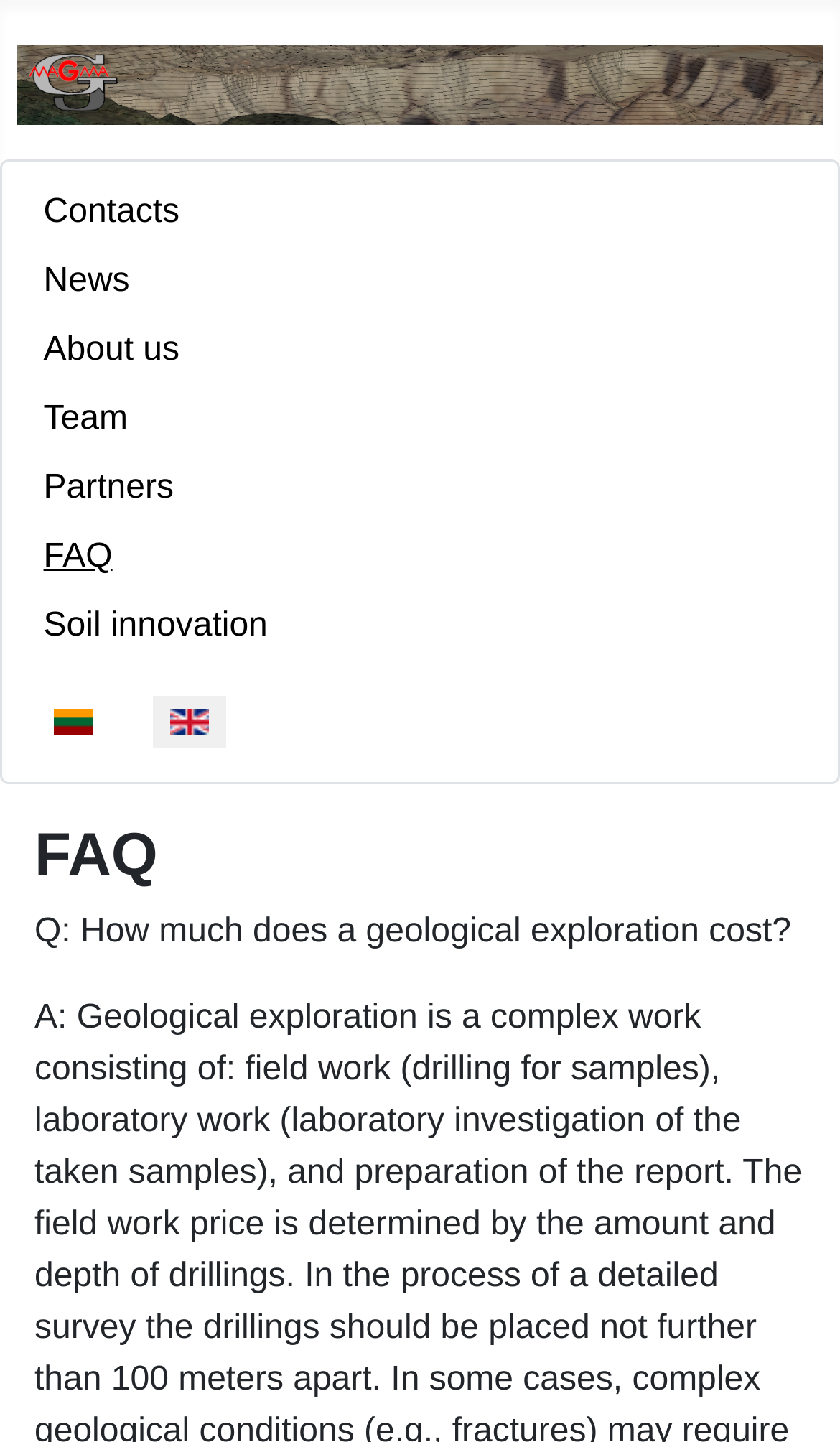Please identify the bounding box coordinates of the area that needs to be clicked to follow this instruction: "Visit The Open Fount".

None